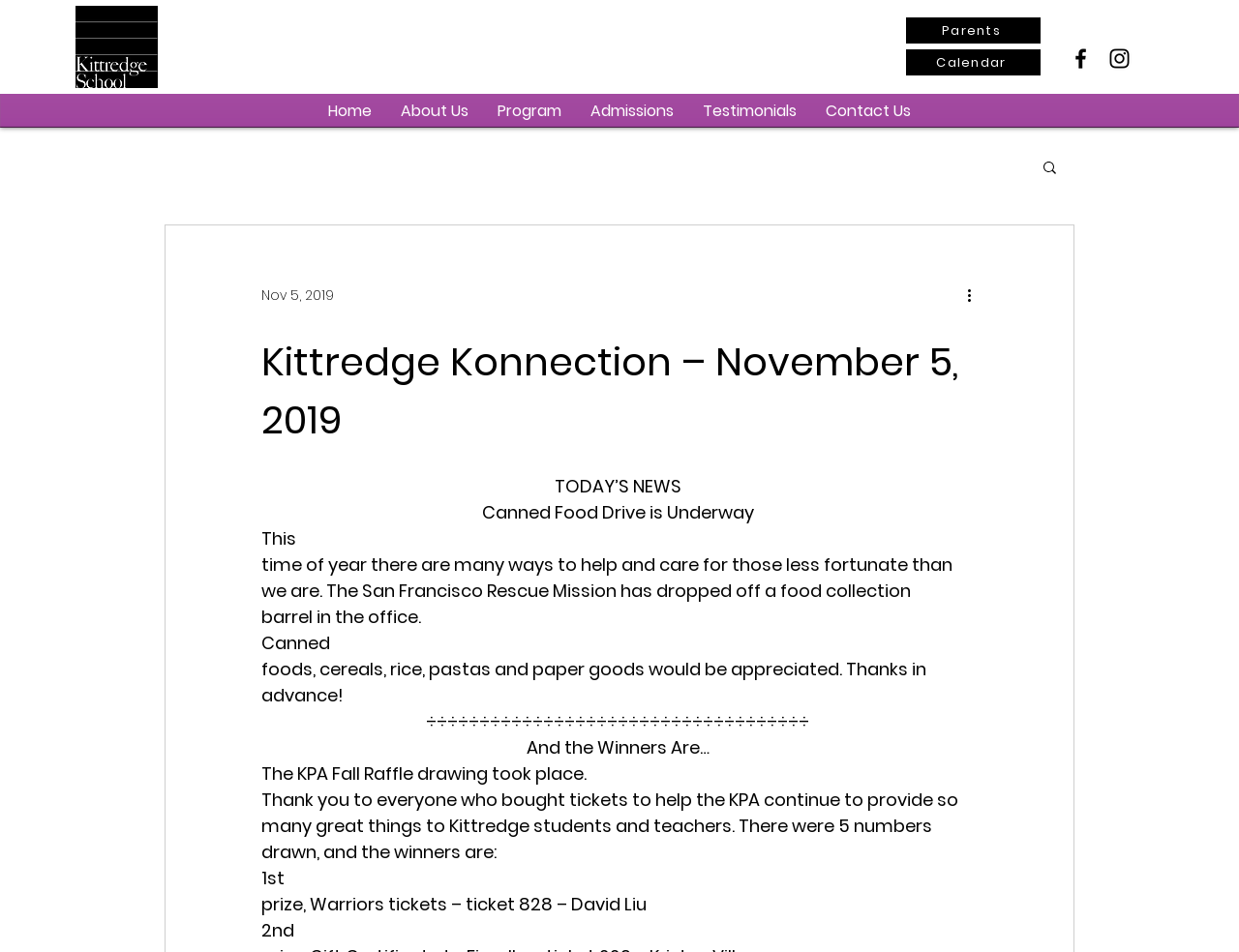Explain the features and main sections of the webpage comprehensively.

The webpage is titled "Kittredge Konnection – November 5, 2019" and features a logo of Kittredge at the top left corner. Below the logo, there are several navigation links, including "Home", "About Us", "Program", "Admissions", "Testimonials", and "Contact Us". 

On the top right corner, there is a social bar with links to Facebook and Instagram, represented by their respective icons. Next to the social bar, there is a search button.

The main content of the webpage is divided into two sections. The first section is titled "TODAY'S NEWS" and features an article about a canned food drive. The article is divided into several paragraphs, describing the food drive and the items that are appreciated, such as canned foods, cereals, rice, pastas, and paper goods. 

Below the article, there is a horizontal line separating it from the next section. The second section is titled "And the Winners Are…" and features an article about the KPA Fall Raffle drawing. The article thanks everyone who participated and announces the winners of the raffle, including the prizes they won, such as Warriors tickets.